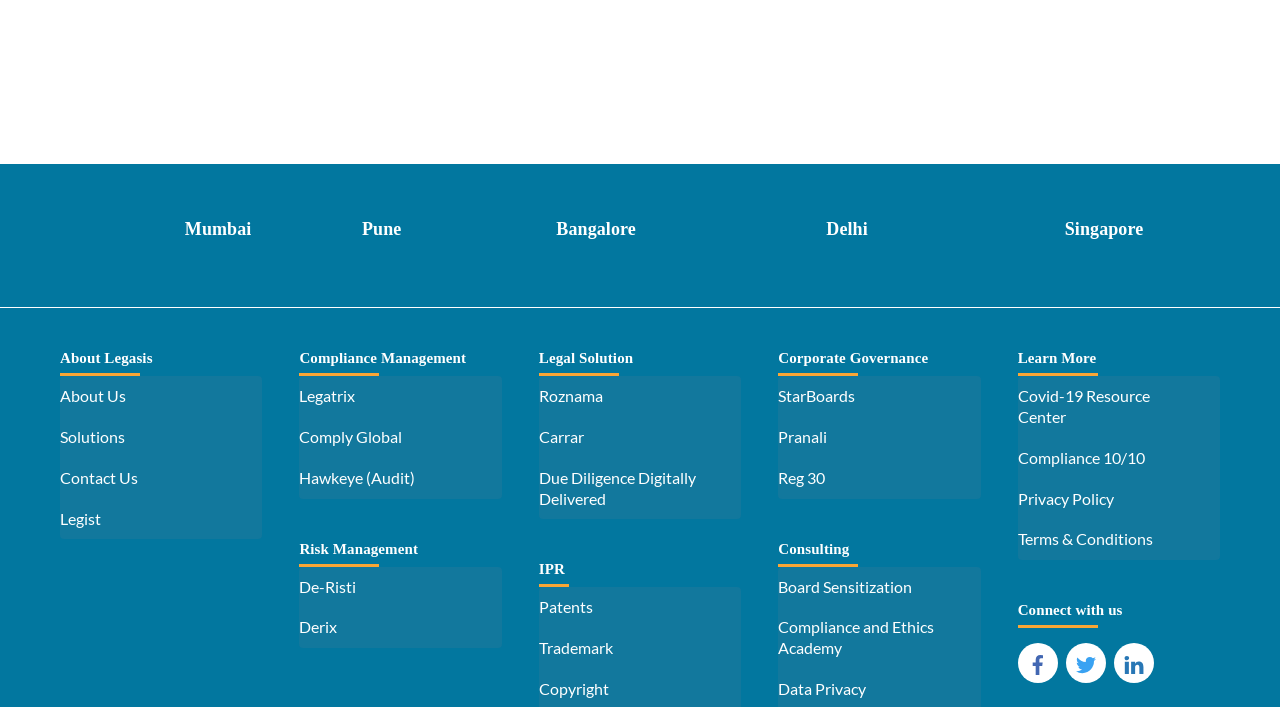Determine the bounding box coordinates of the clickable region to follow the instruction: "Explore Solutions".

[0.047, 0.59, 0.205, 0.648]